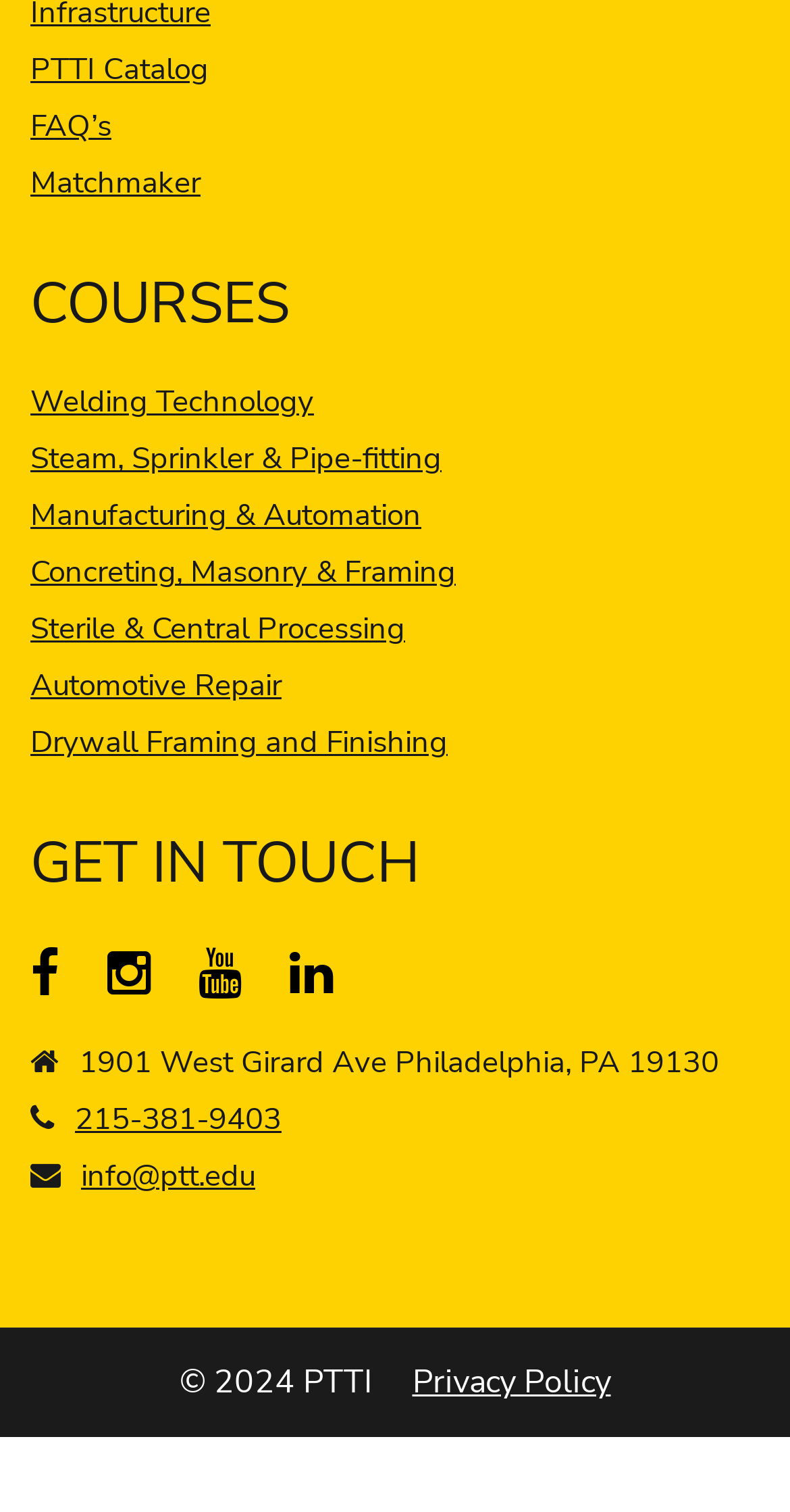Please find the bounding box coordinates in the format (top-left x, top-left y, bottom-right x, bottom-right y) for the given element description. Ensure the coordinates are floating point numbers between 0 and 1. Description: Sterile & Central Processing

[0.038, 0.403, 0.513, 0.429]